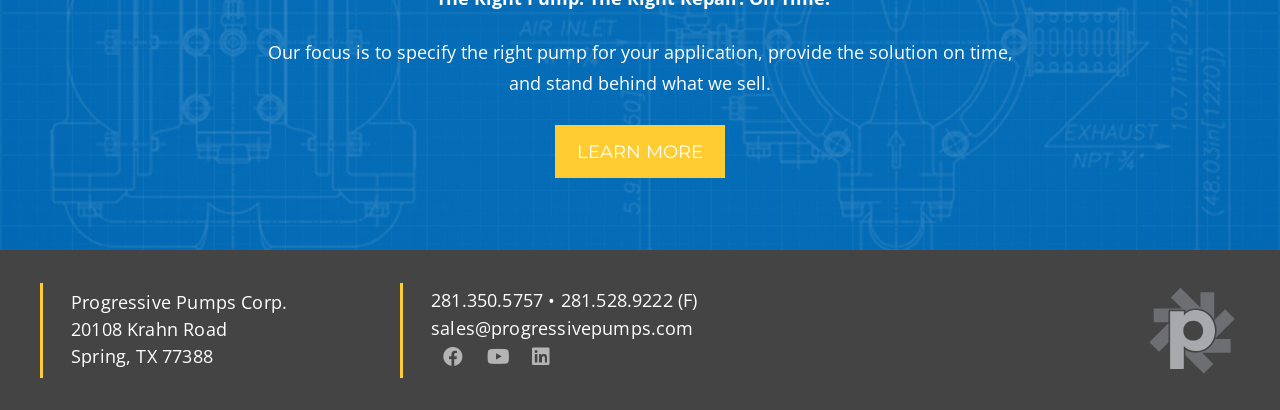Answer the question below with a single word or a brief phrase: 
What is the icon at the bottom right?

Progressive Pumps Icon